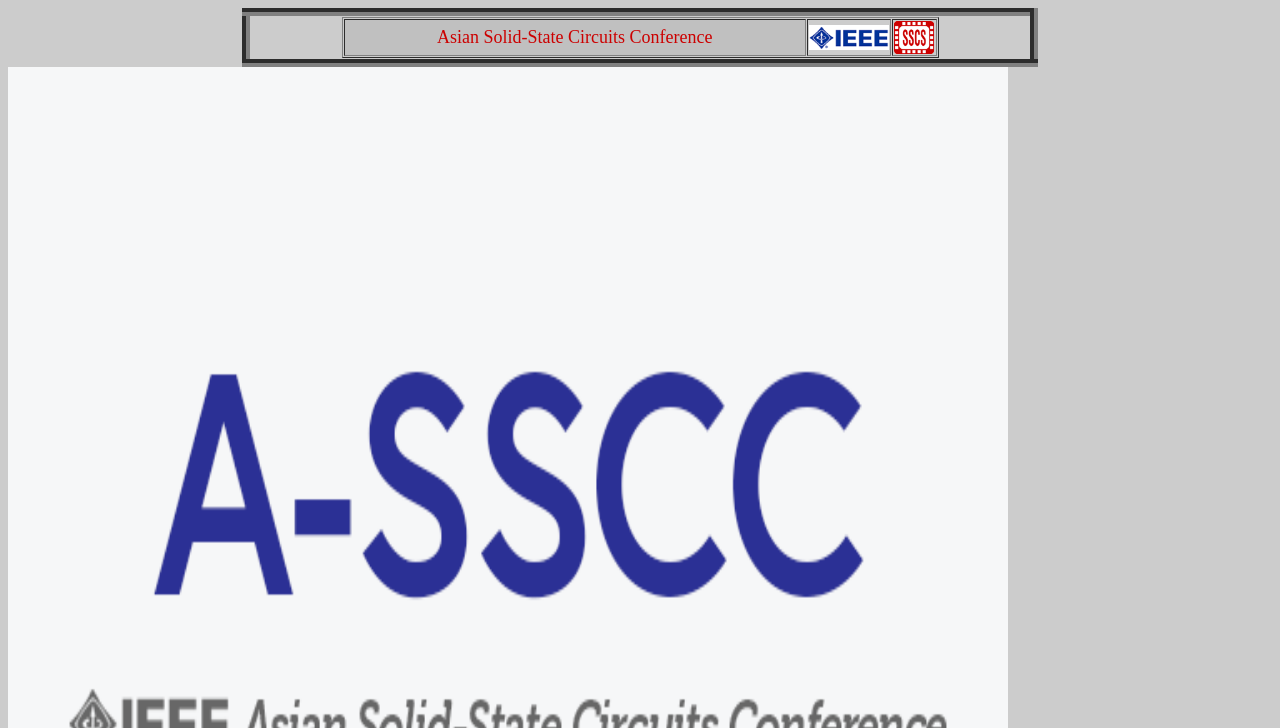How many images are on the top row?
Based on the screenshot, answer the question with a single word or phrase.

2